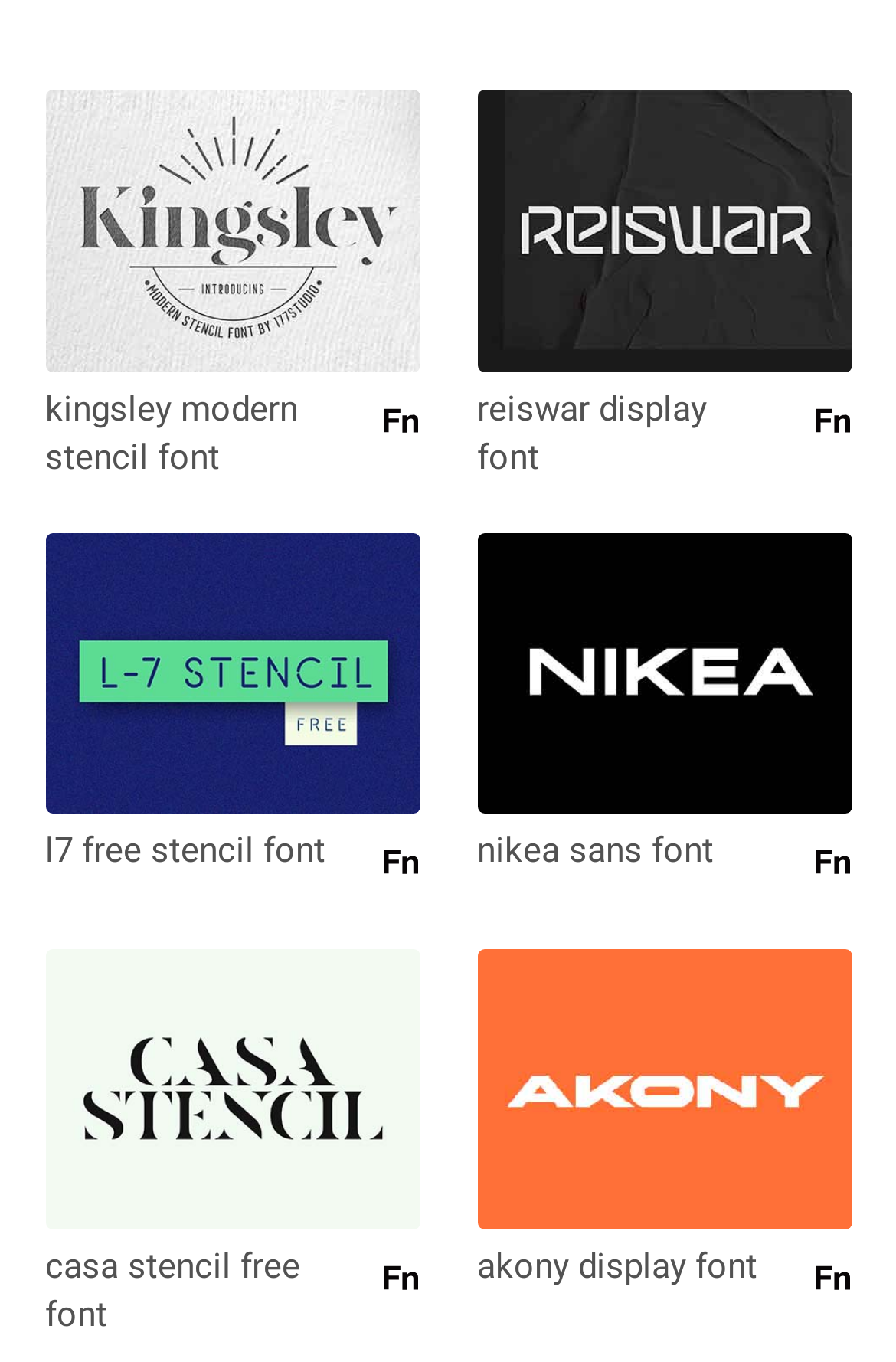Identify the bounding box coordinates of the area you need to click to perform the following instruction: "view l7 free stencil font".

[0.05, 0.602, 0.384, 0.646]